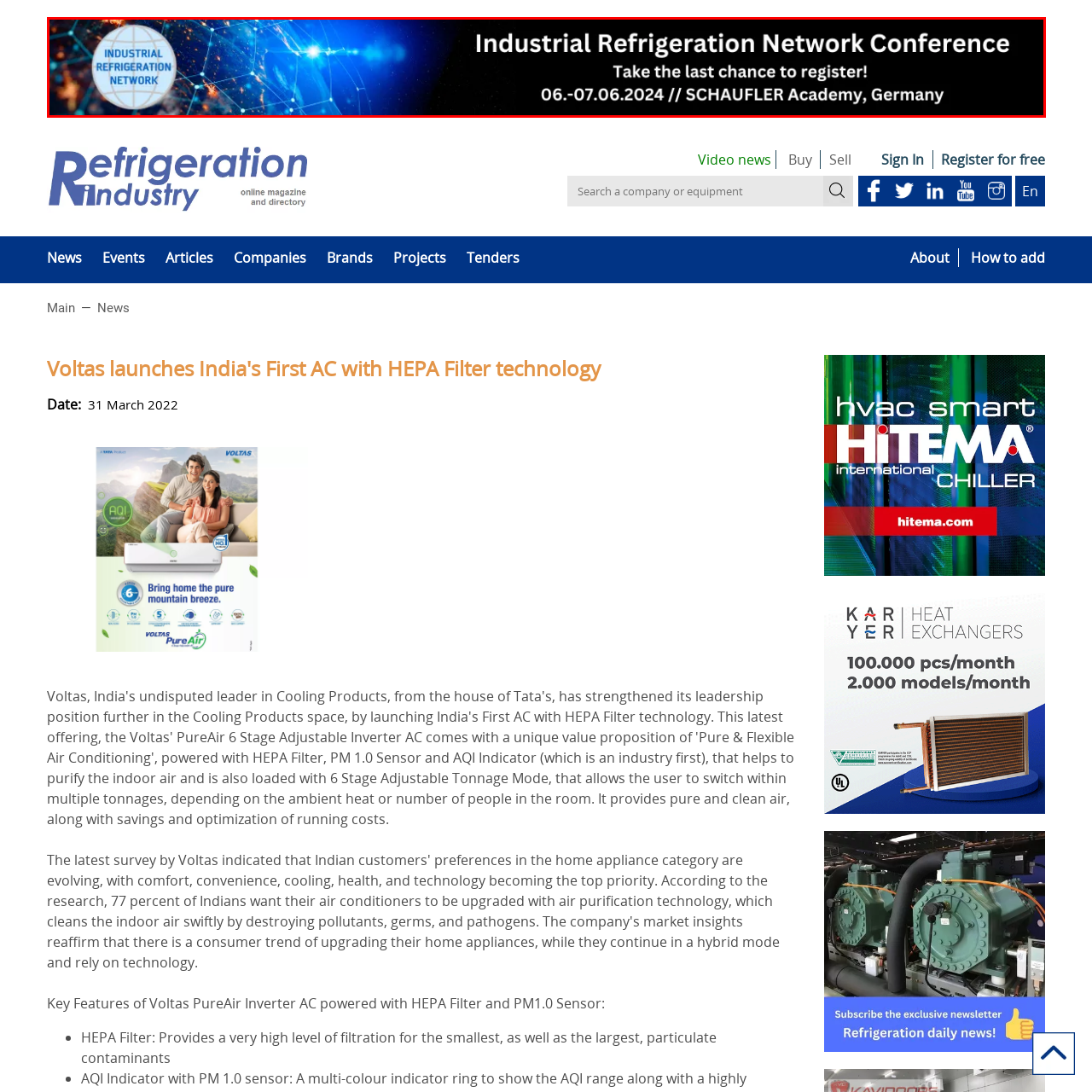Take a close look at the image outlined by the red bounding box and give a detailed response to the subsequent question, with information derived from the image: What is the theme of the dynamic background in the image?

The caption describes the dynamic background as featuring interconnected networks and glowing elements, which represent innovation in the industrial refrigeration sector. This suggests that the theme of the background is innovation in industrial refrigeration.